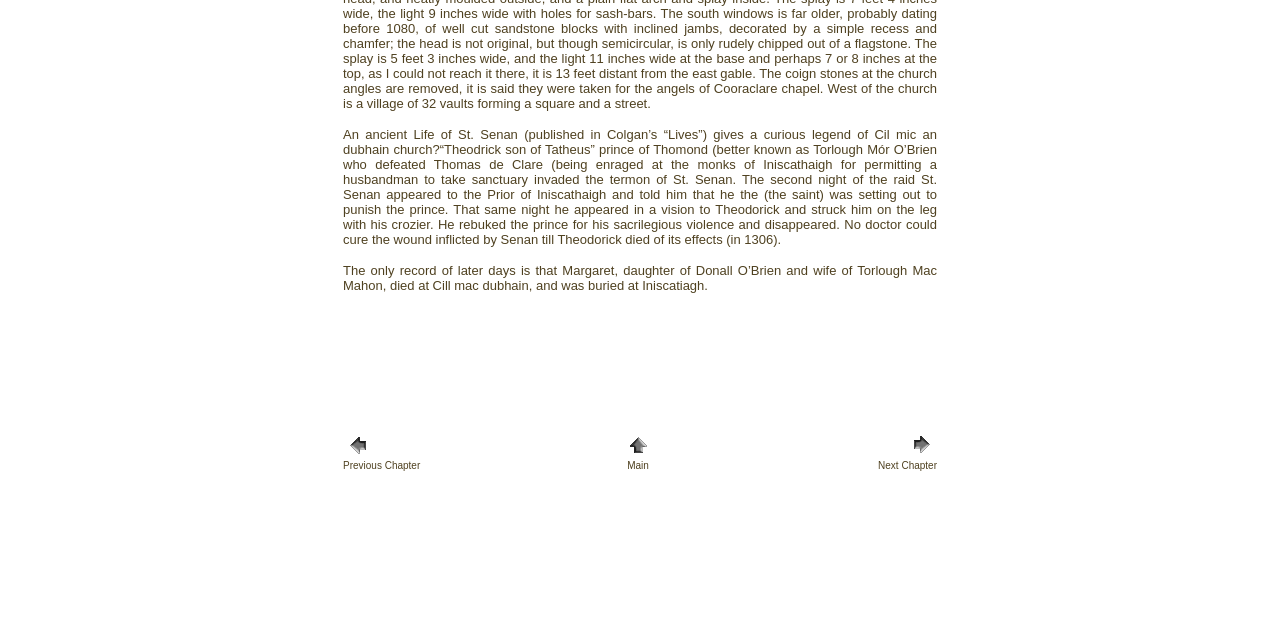Find the bounding box coordinates for the UI element that matches this description: "parent_node: Main".

[0.487, 0.696, 0.51, 0.723]